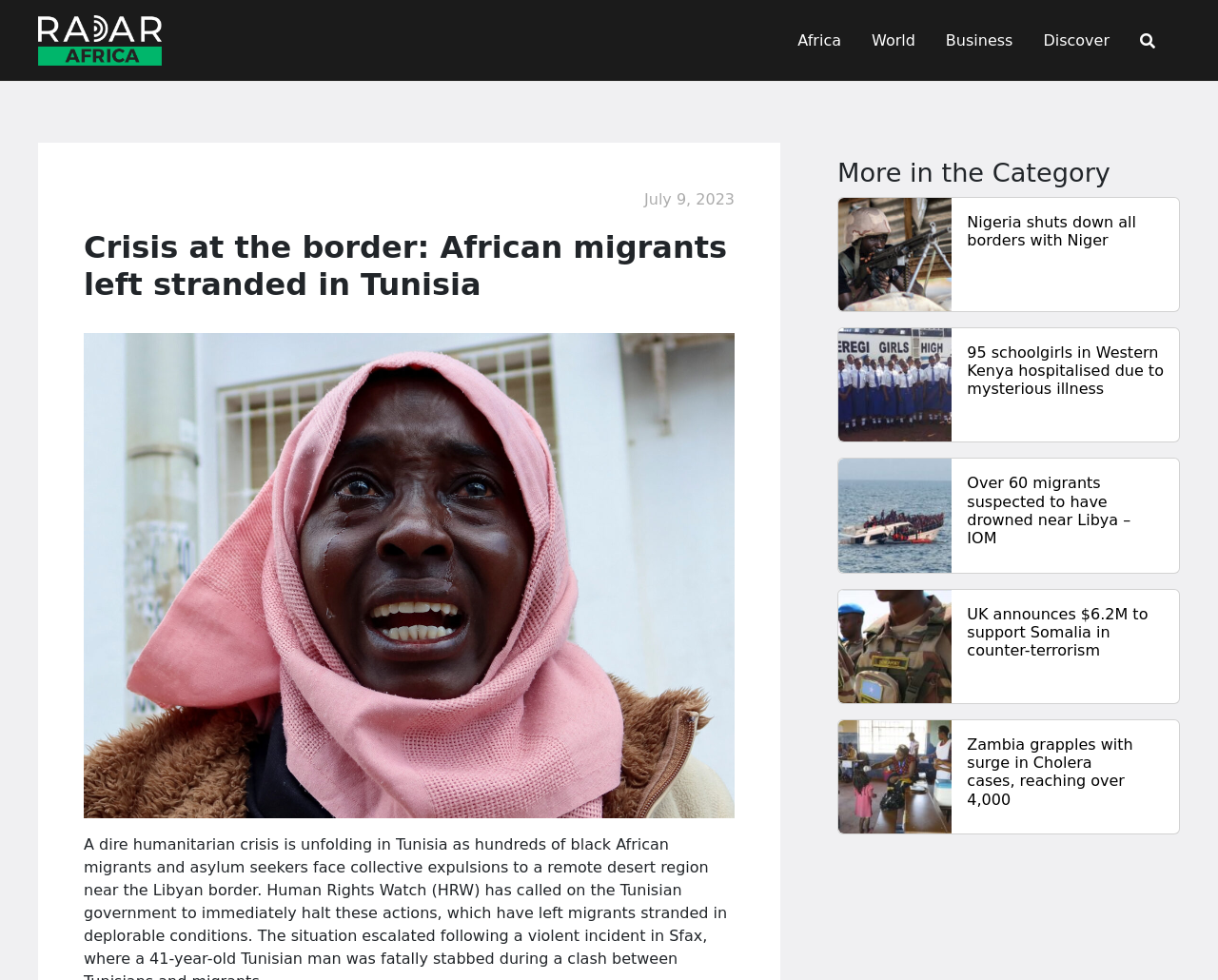Please mark the bounding box coordinates of the area that should be clicked to carry out the instruction: "Click on FREE Returns".

None